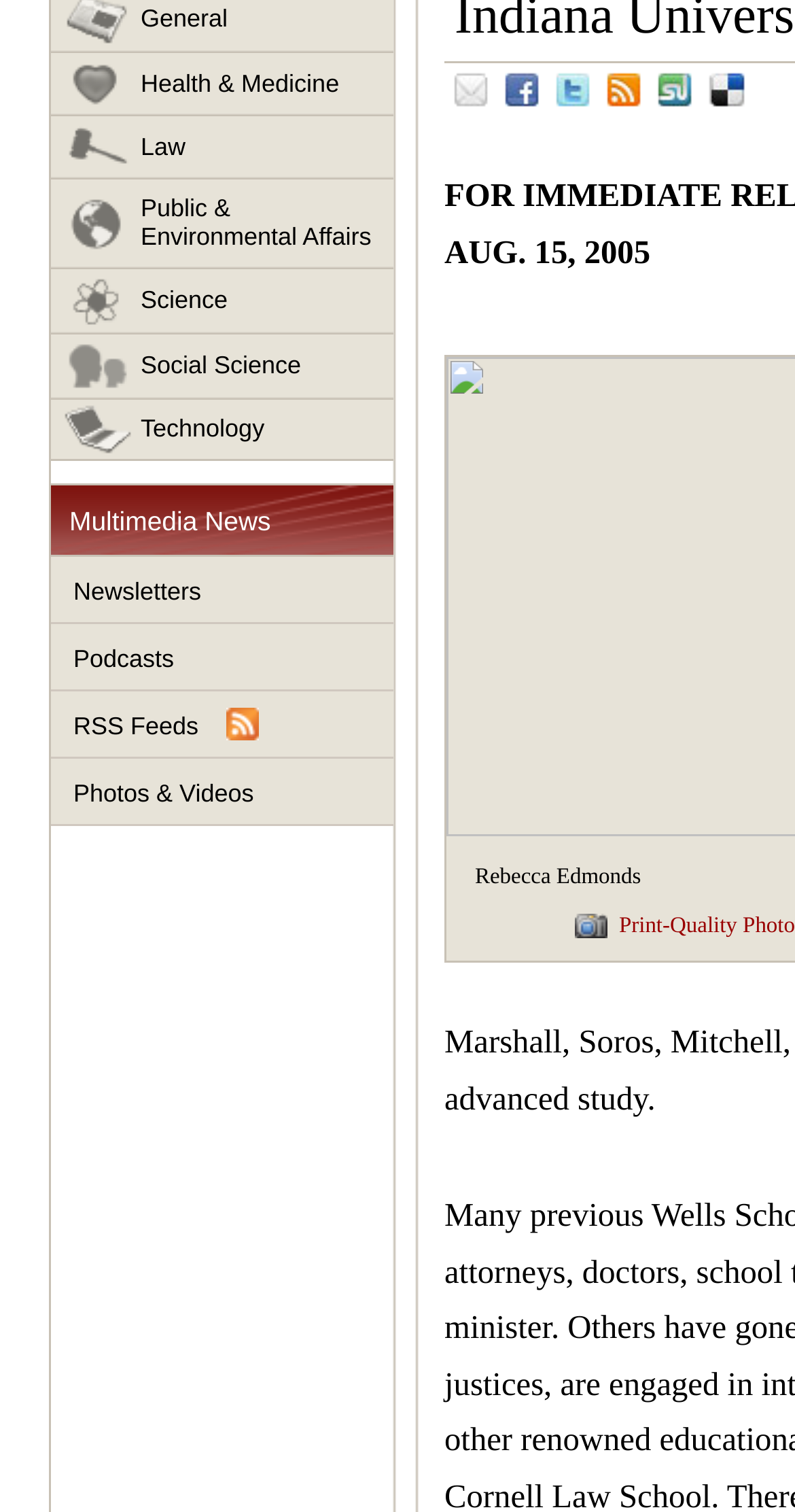Determine the bounding box for the UI element described here: "RSS Feeds".

[0.064, 0.457, 0.495, 0.502]